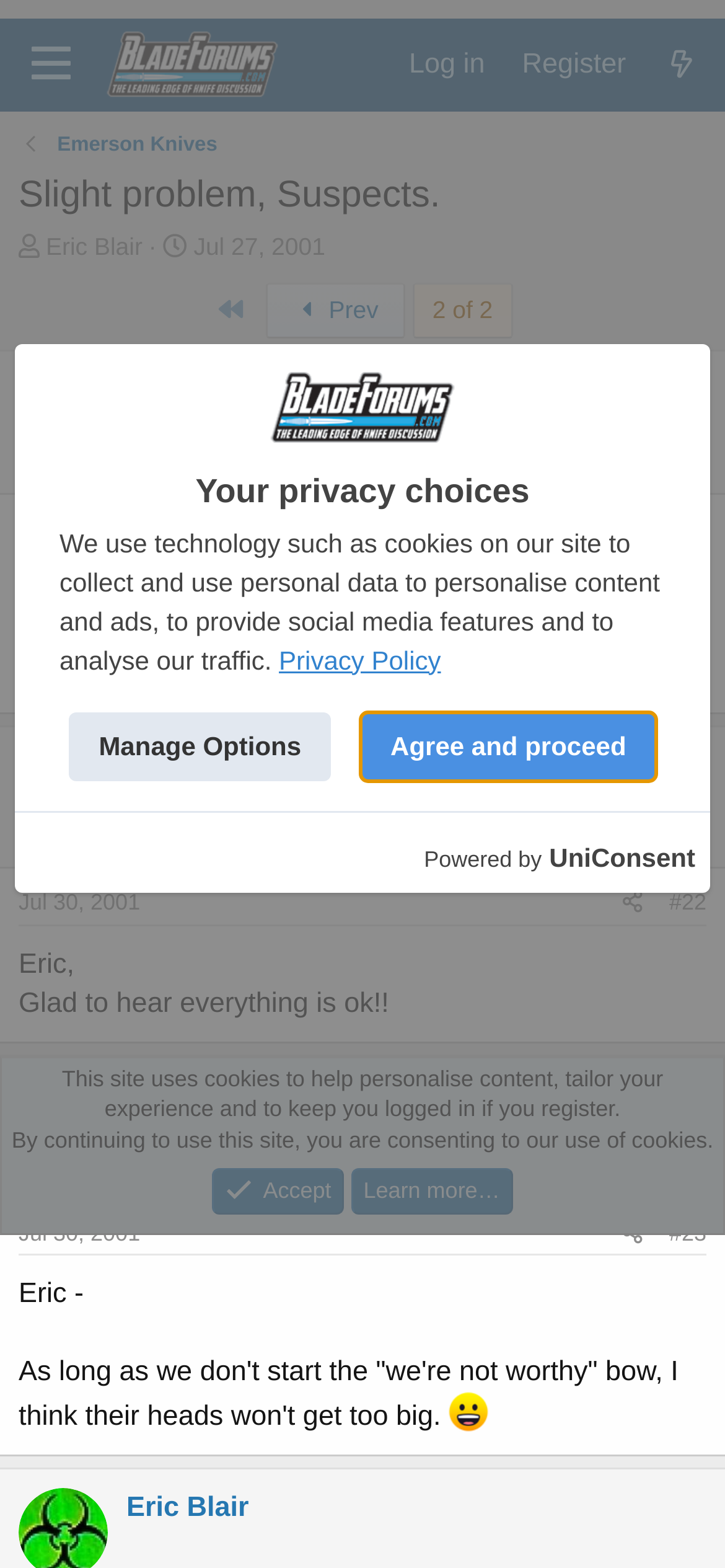Based on the provided description, "Mystery & Suspense", find the bounding box of the corresponding UI element in the screenshot.

None